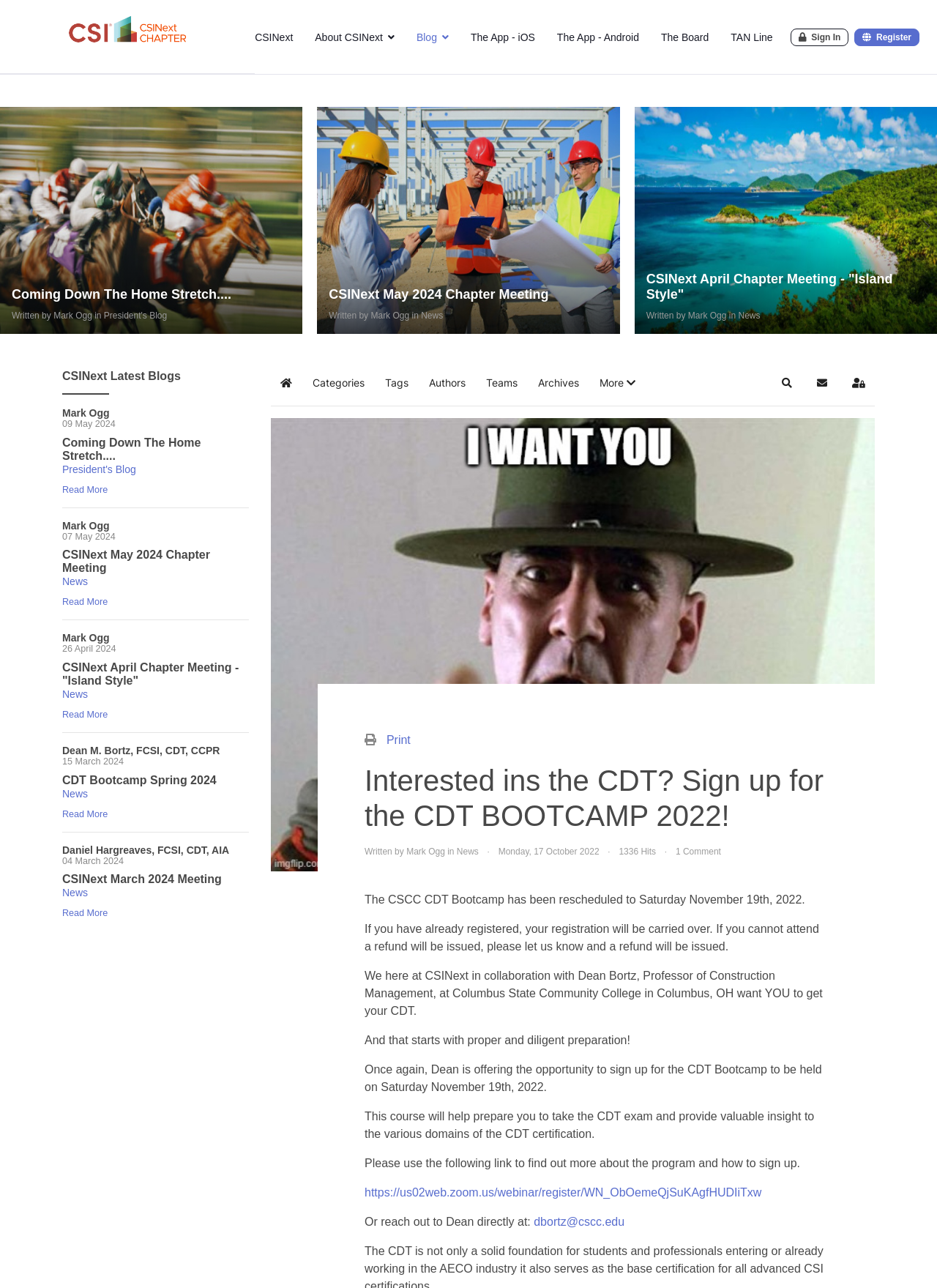What is the date of the latest blog post?
Answer briefly with a single word or phrase based on the image.

09 May 2024